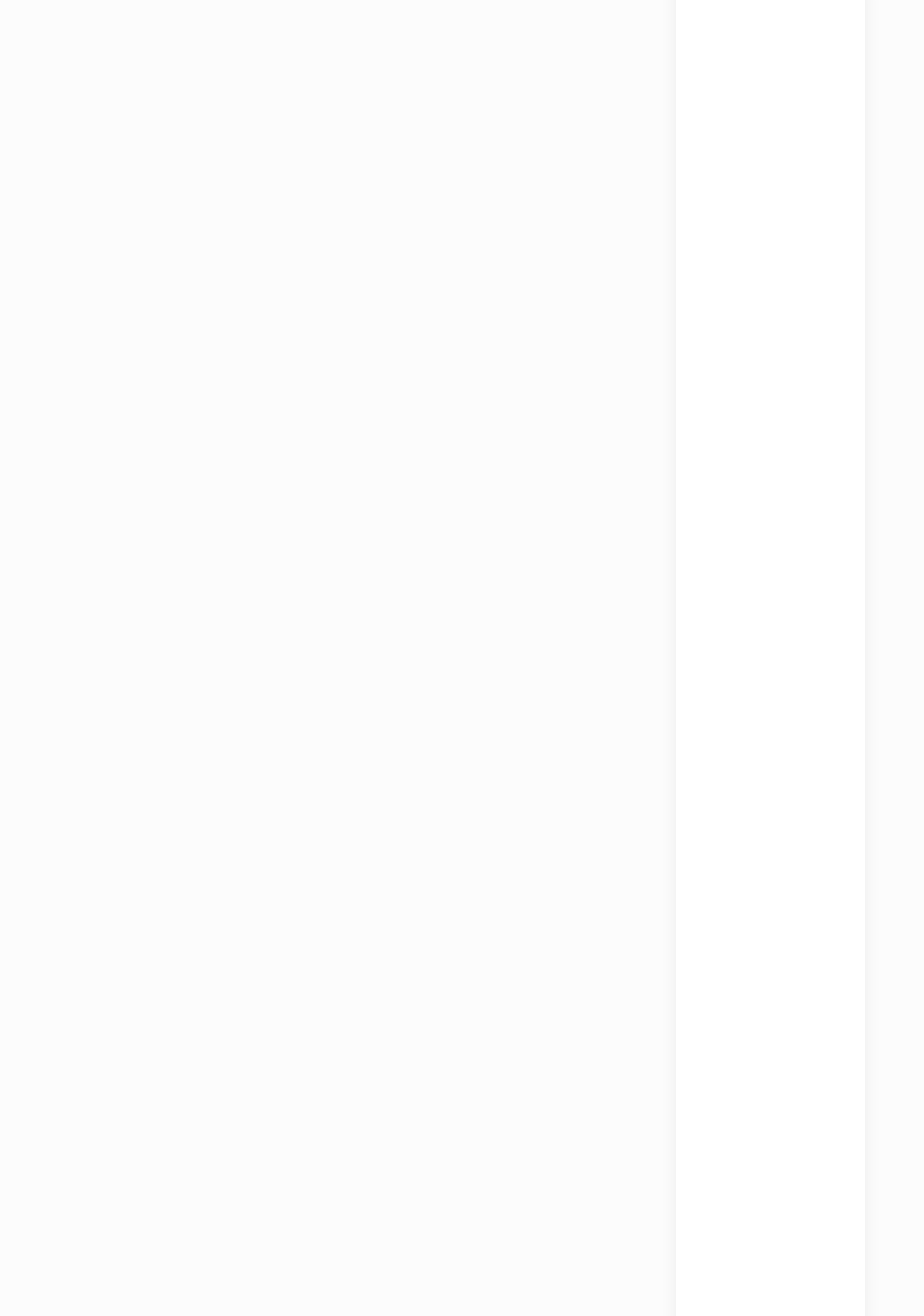Please find the bounding box coordinates of the section that needs to be clicked to achieve this instruction: "visit uterti".

[0.745, 0.024, 0.772, 0.038]